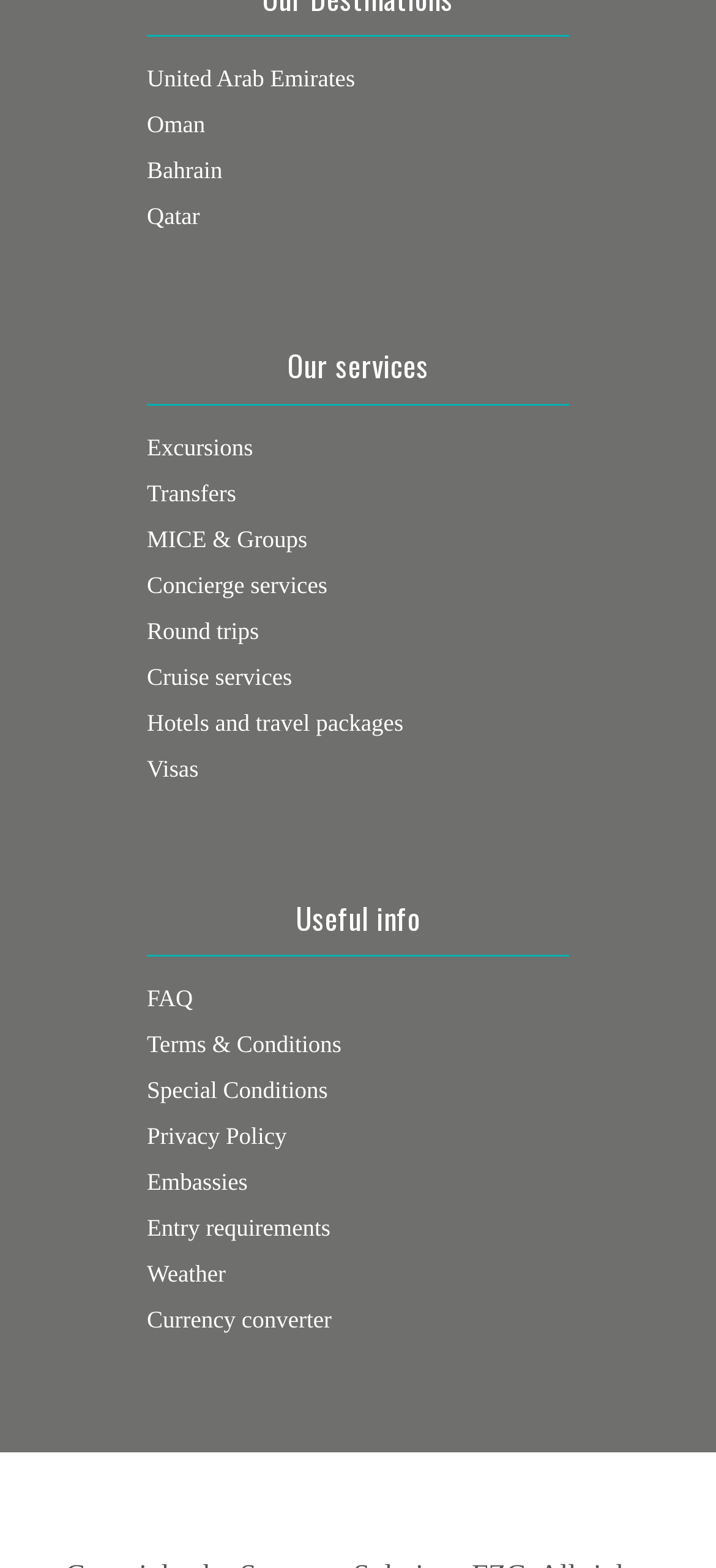Identify the bounding box coordinates for the UI element described as: "United Arab Emirates". The coordinates should be provided as four floats between 0 and 1: [left, top, right, bottom].

[0.205, 0.041, 0.496, 0.059]